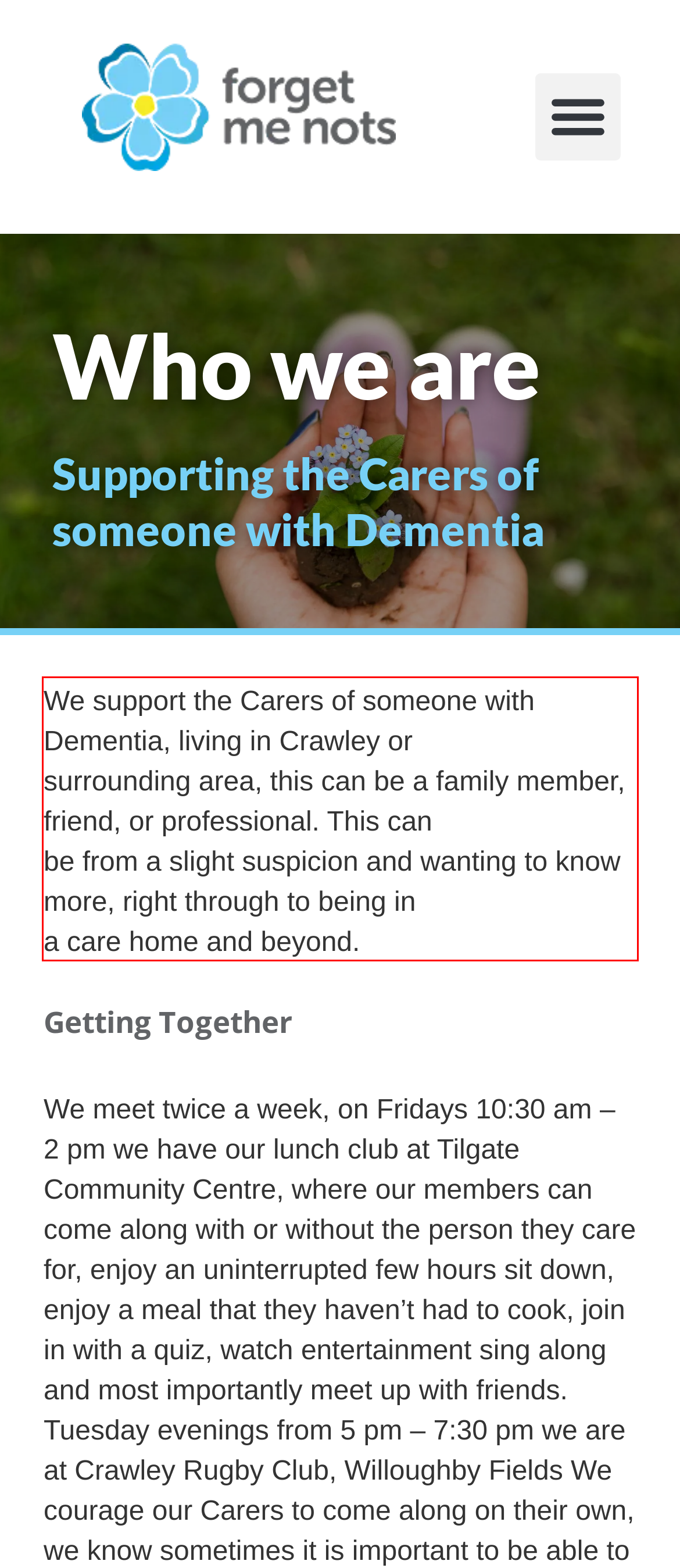Please look at the screenshot provided and find the red bounding box. Extract the text content contained within this bounding box.

We support the Carers of someone with Dementia, living in Crawley or surrounding area, this can be a family member, friend, or professional. This can be from a slight suspicion and wanting to know more, right through to being in a care home and beyond.